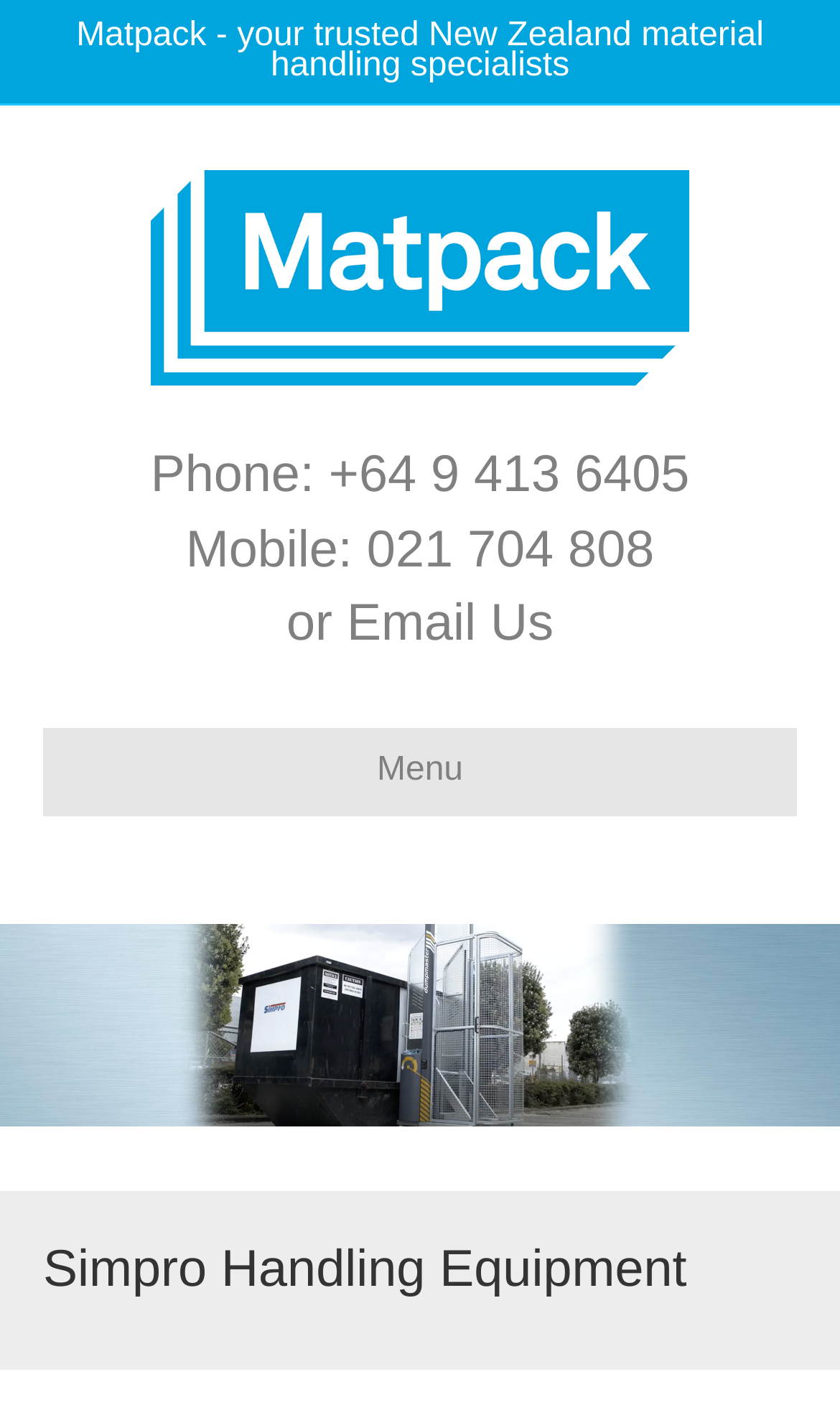What is the company name?
Based on the image, please offer an in-depth response to the question.

The company name is obtained from the static text 'Matpack - your trusted New Zealand material handling specialists' and the link 'Matpack' which has an image with the same name.